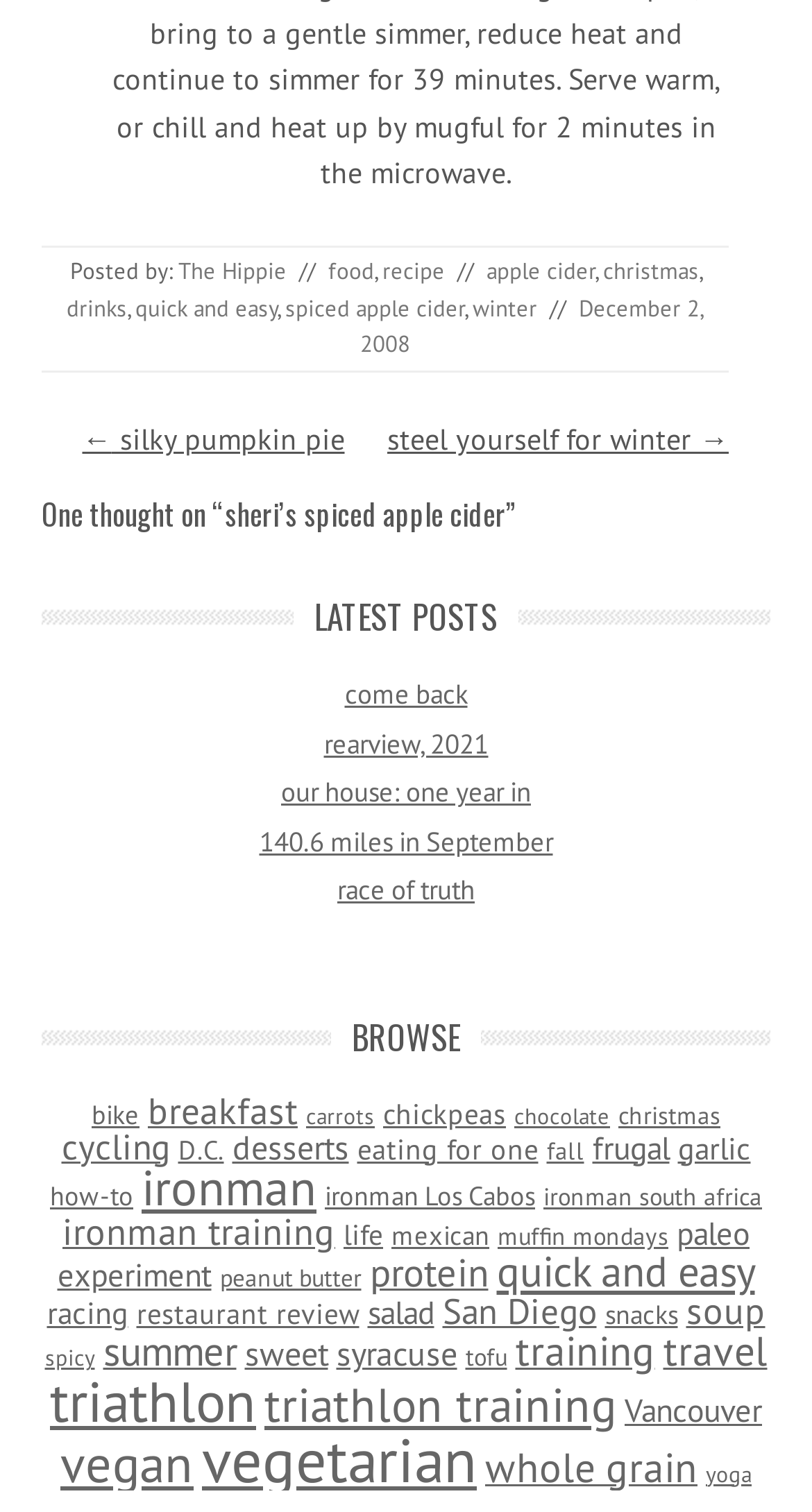Refer to the image and answer the question with as much detail as possible: What is the author of the post?

The author of the post can be found in the footer section, where it says 'Posted by: The Hippie'.